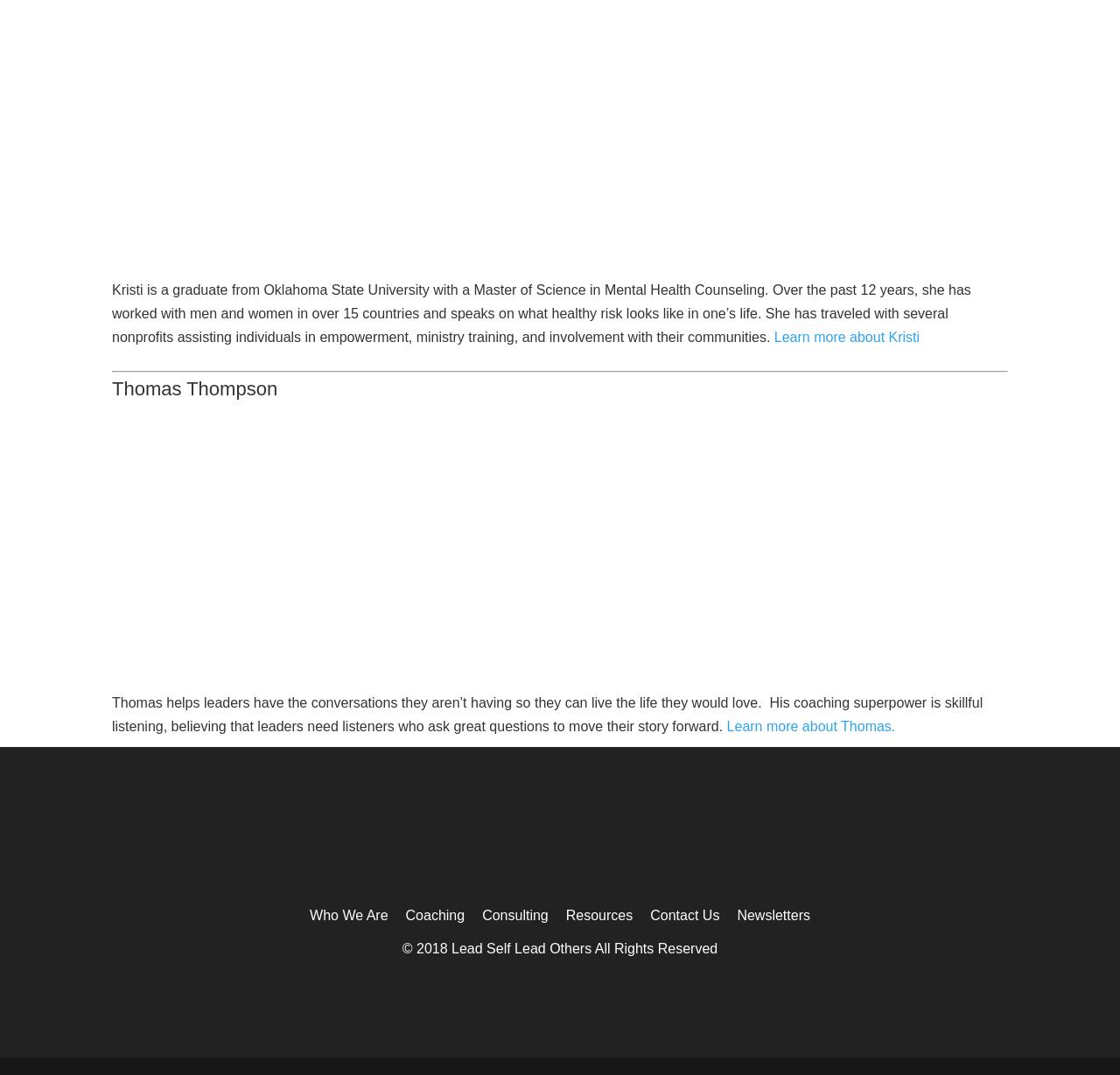Locate the bounding box coordinates for the element described below: "Getting a Facelift". The coordinates must be four float values between 0 and 1, formatted as [left, top, right, bottom].

None